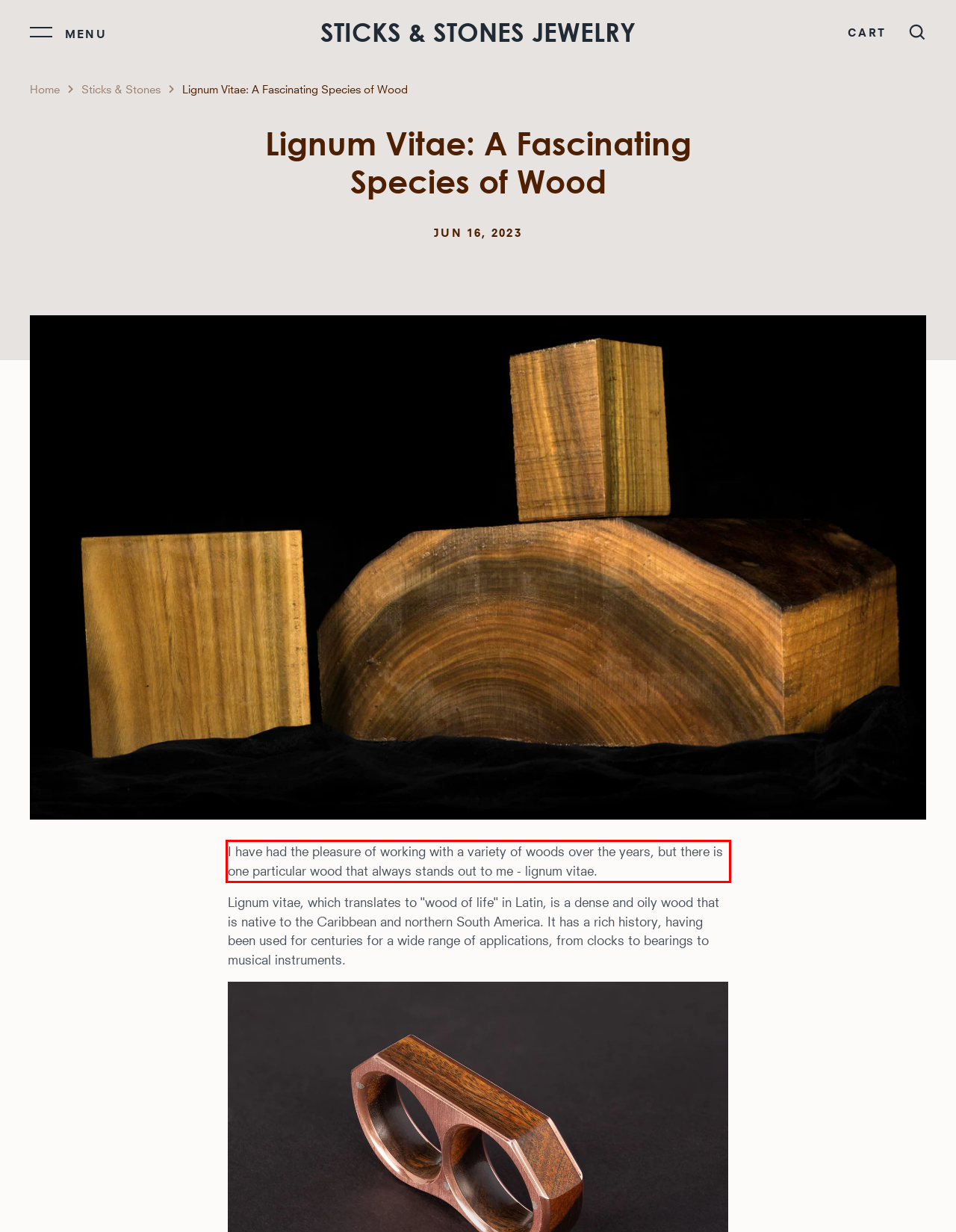Please take the screenshot of the webpage, find the red bounding box, and generate the text content that is within this red bounding box.

I have had the pleasure of working with a variety of woods over the years, but there is one particular wood that always stands out to me - lignum vitae.